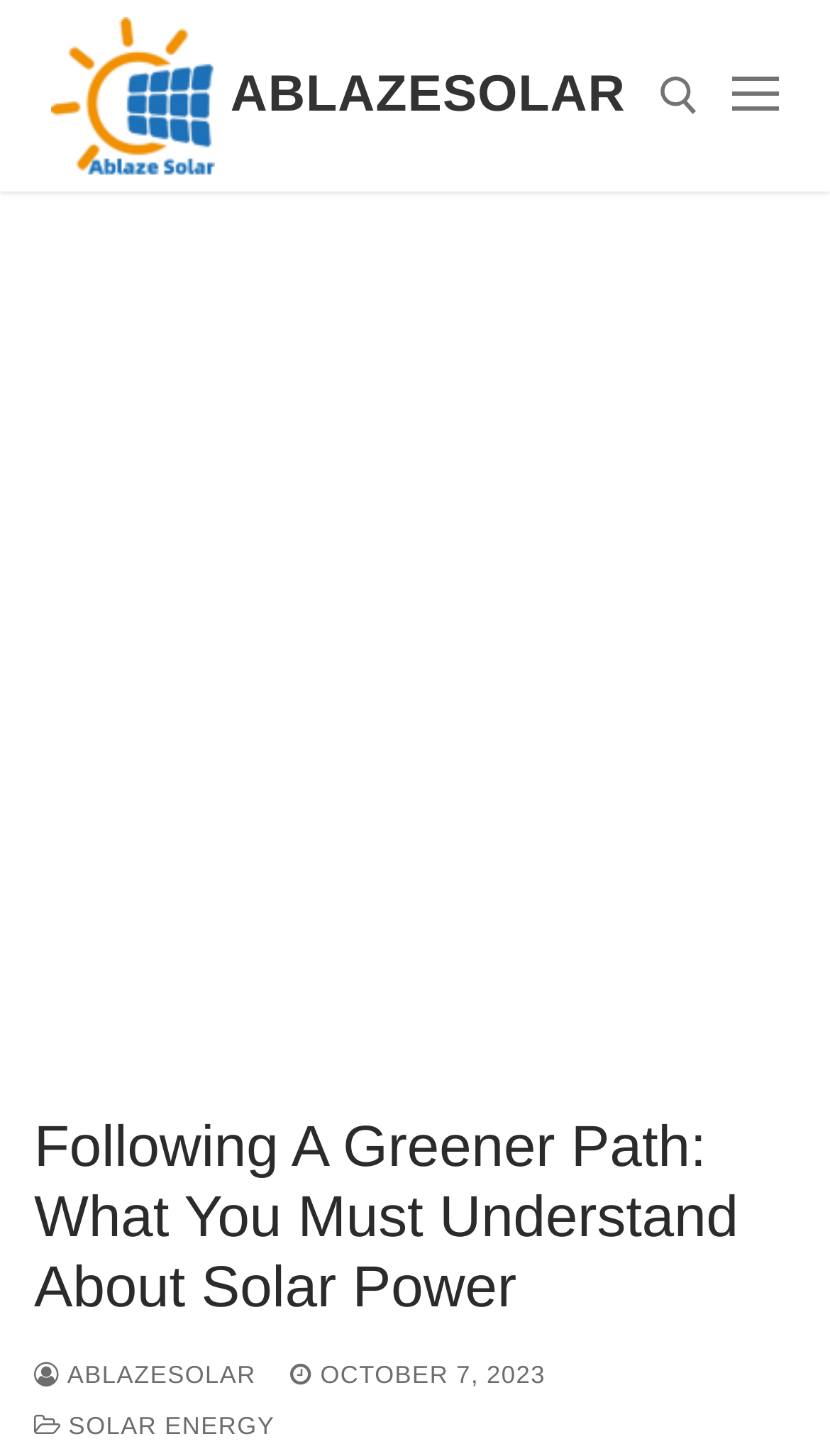Answer with a single word or phrase: 
What is the purpose of the search tool?

To search the website